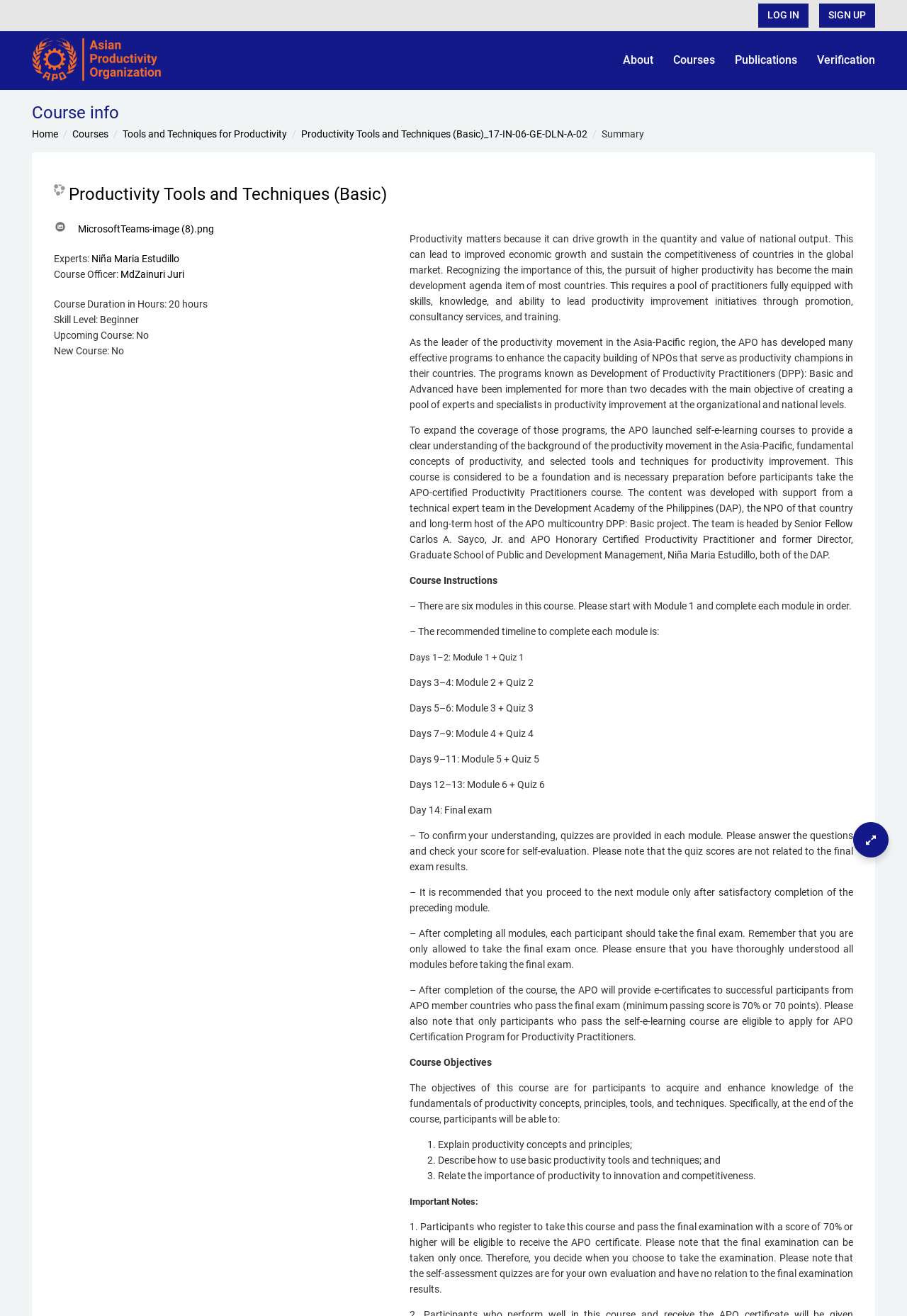Bounding box coordinates should be provided in the format (top-left x, top-left y, bottom-right x, bottom-right y) with all values between 0 and 1. Identify the bounding box for this UI element: About

[0.681, 0.033, 0.72, 0.057]